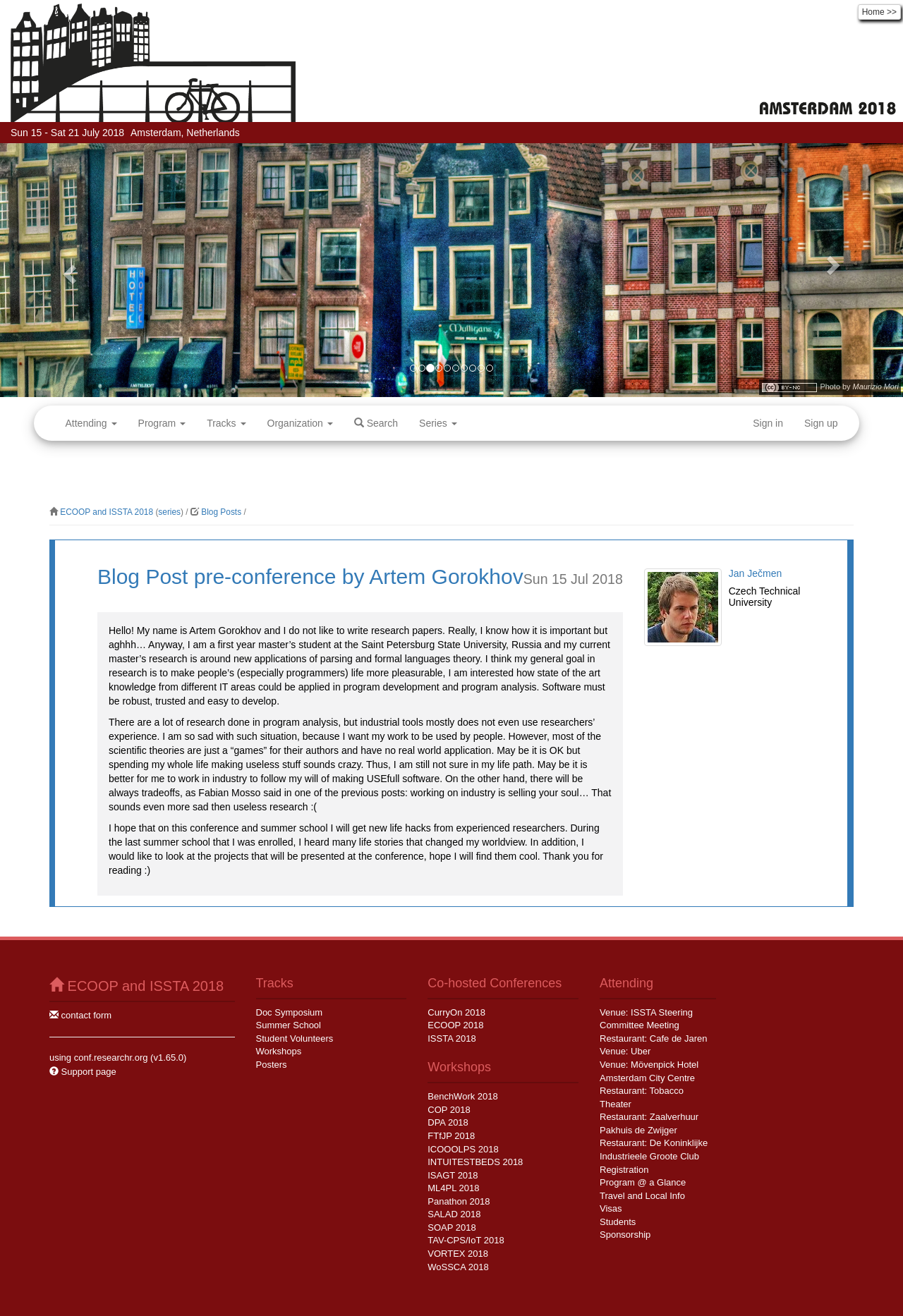Offer a meticulous caption that includes all visible features of the webpage.

This webpage appears to be a blog post about the ECOOP and ISSTA 2018 conferences. At the top, there is a navigation menu with links to "Home", "ECOOP and ISSTA 2018", and other related pages. Below this, there is a heading that reads "Blog Post pre-conference by Artem Gorokhov - ECOOP and ISSTA 2018". 

To the right of this heading, there are several links to related pages, including "Attending", "Program", "Tracks", "Organization", and "Search". Further down, there is a section with the title "Sun 15 - Sat 21 July 2018" and a link to "Amsterdam, Netherlands", indicating the location and dates of the conference.

The main content of the page is a blog post written by Artem Gorokhov, a first-year master's student at the Saint Petersburg State University, Russia. The post discusses his research interests and goals, as well as his hopes for the conference. The text is divided into three paragraphs.

Below the blog post, there are several sections with links to related pages, including "ECOOP and ISSTA 2018", "Tracks", "Co-hosted Conferences", "Workshops", and "Attending". These sections provide information about the conference program, including the different tracks and workshops that will be available.

There are also several images on the page, including a Creative Commons License icon and a photo of Jan Ječmen, a speaker at the conference. Additionally, there are several social media links and a contact form at the bottom of the page.